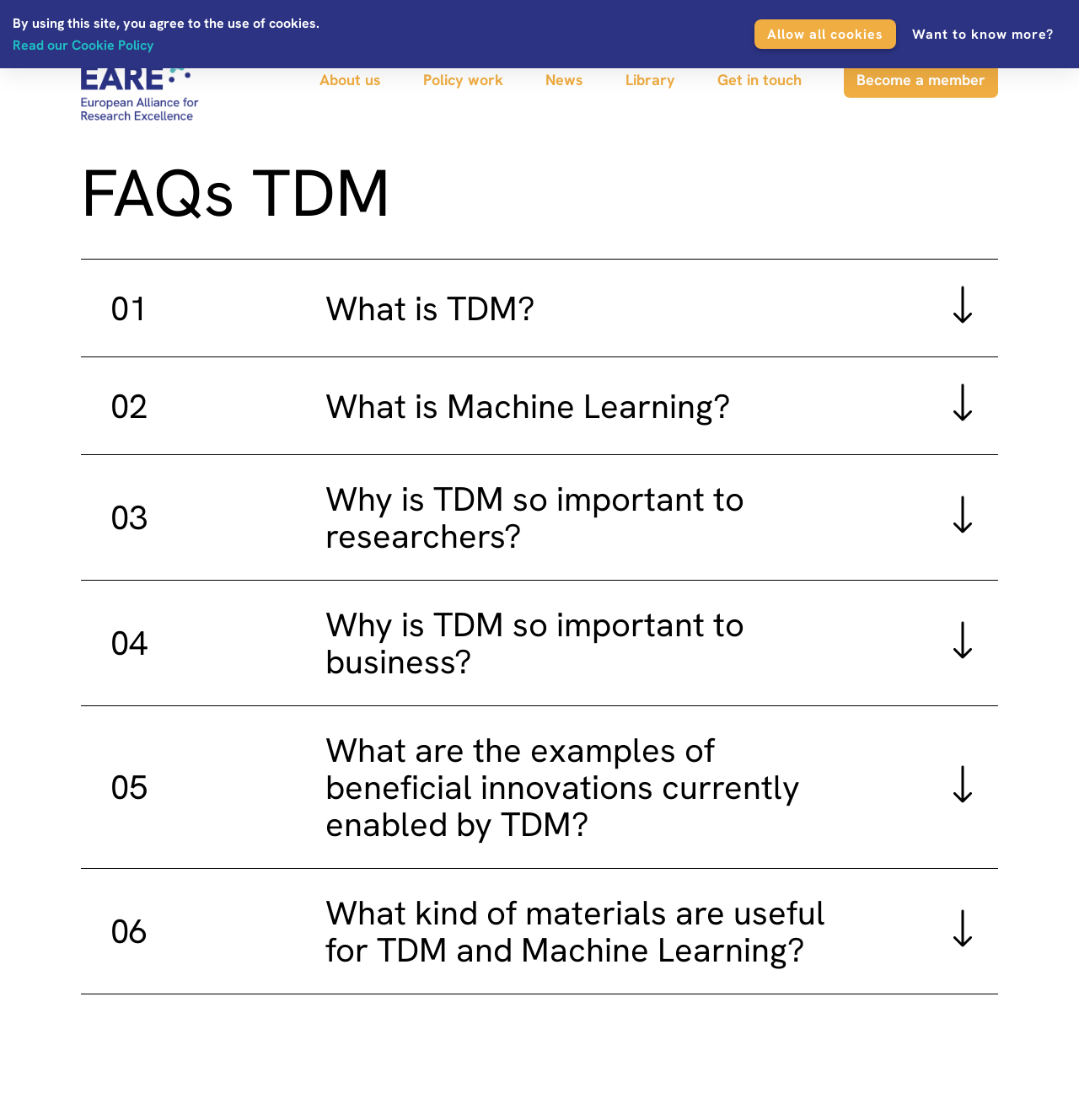What is the purpose of the 'Get in touch' link?
Provide a thorough and detailed answer to the question.

The 'Get in touch' link is likely intended to provide a way for users to contact the organization or individual behind the webpage, possibly to ask questions, provide feedback, or request more information.